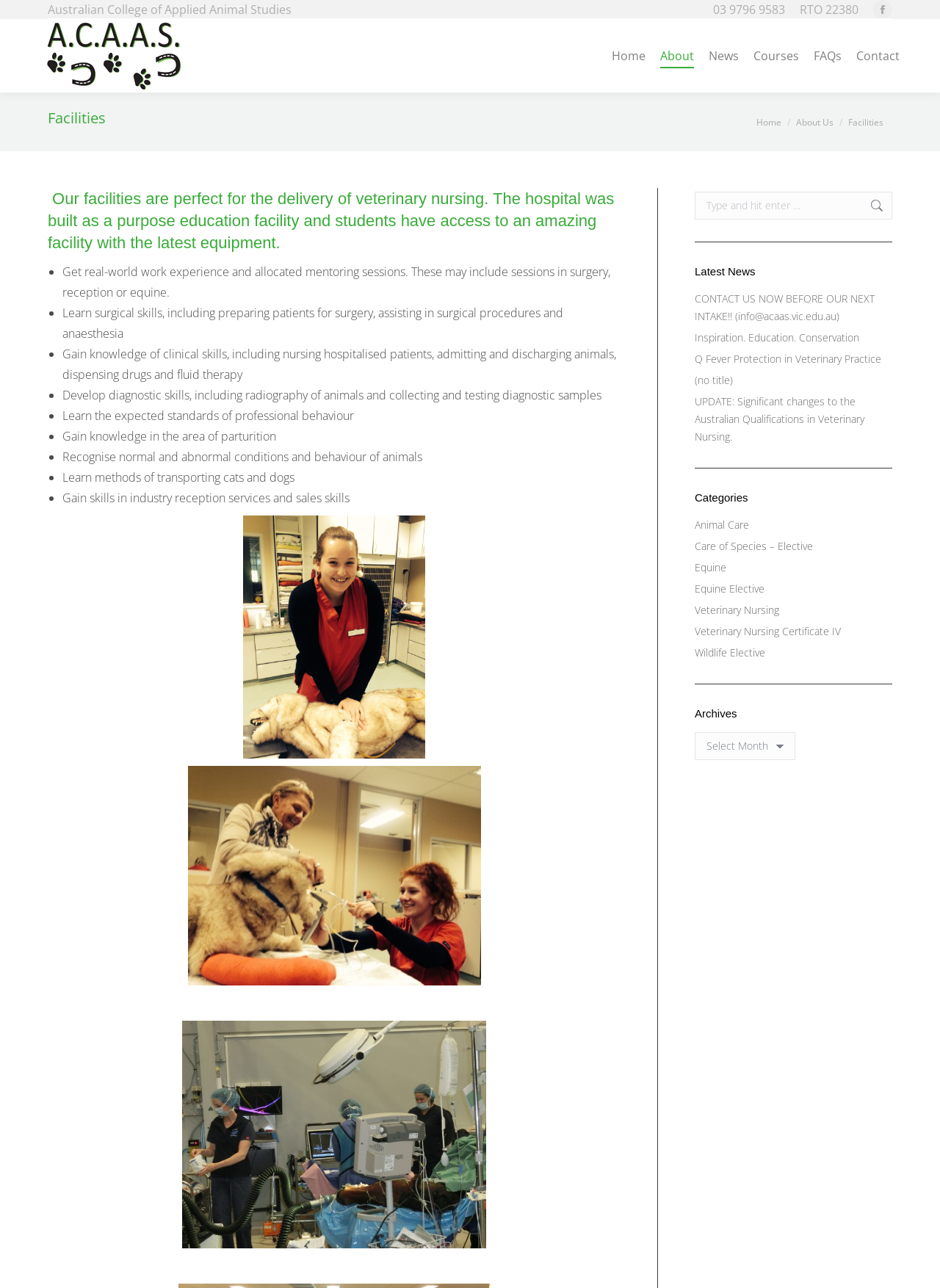Please find and report the bounding box coordinates of the element to click in order to perform the following action: "Visit the Facebook page". The coordinates should be expressed as four float numbers between 0 and 1, in the format [left, top, right, bottom].

[0.929, 0.0, 0.949, 0.015]